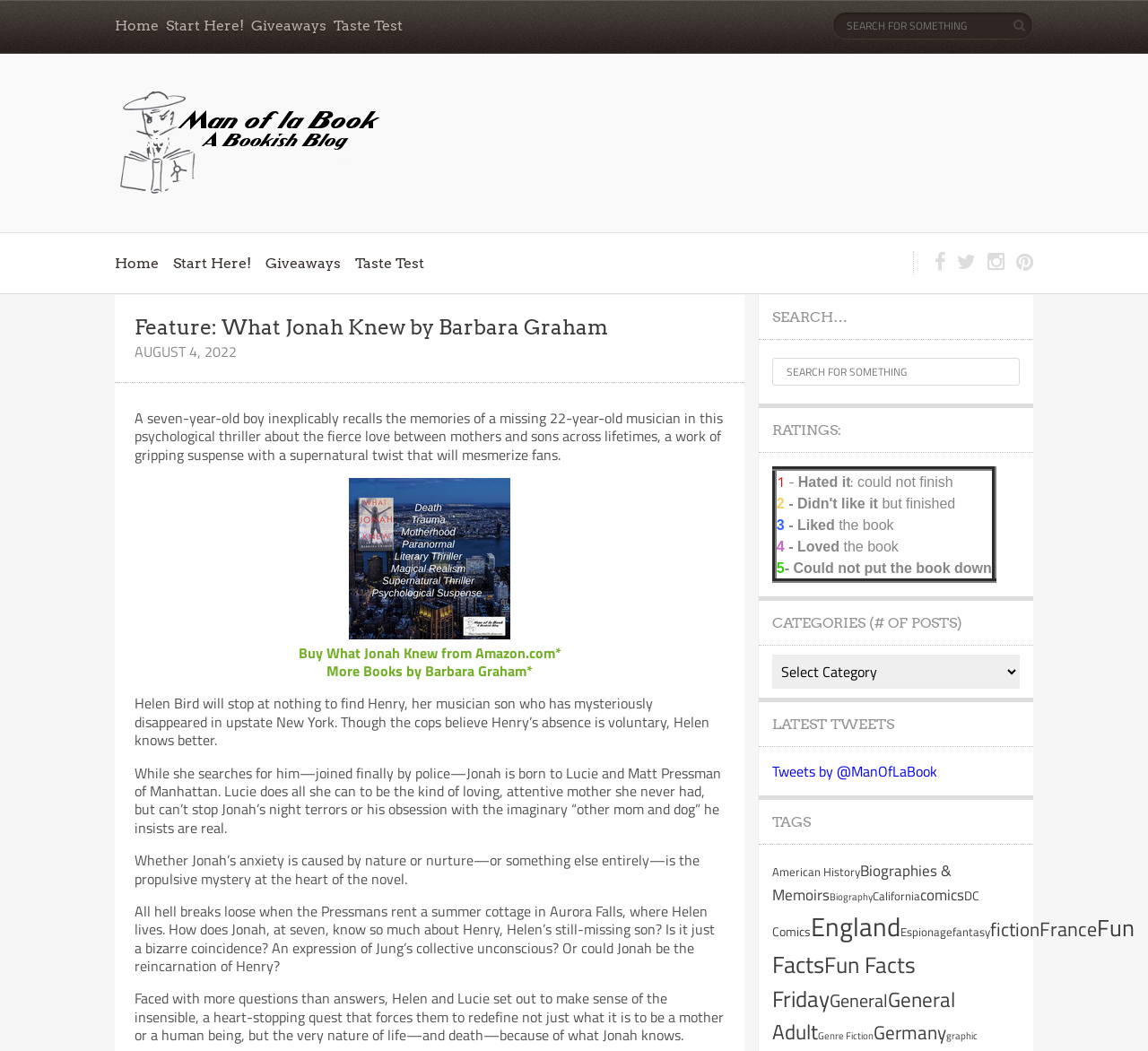Kindly determine the bounding box coordinates for the clickable area to achieve the given instruction: "Search for something".

[0.725, 0.011, 0.9, 0.037]